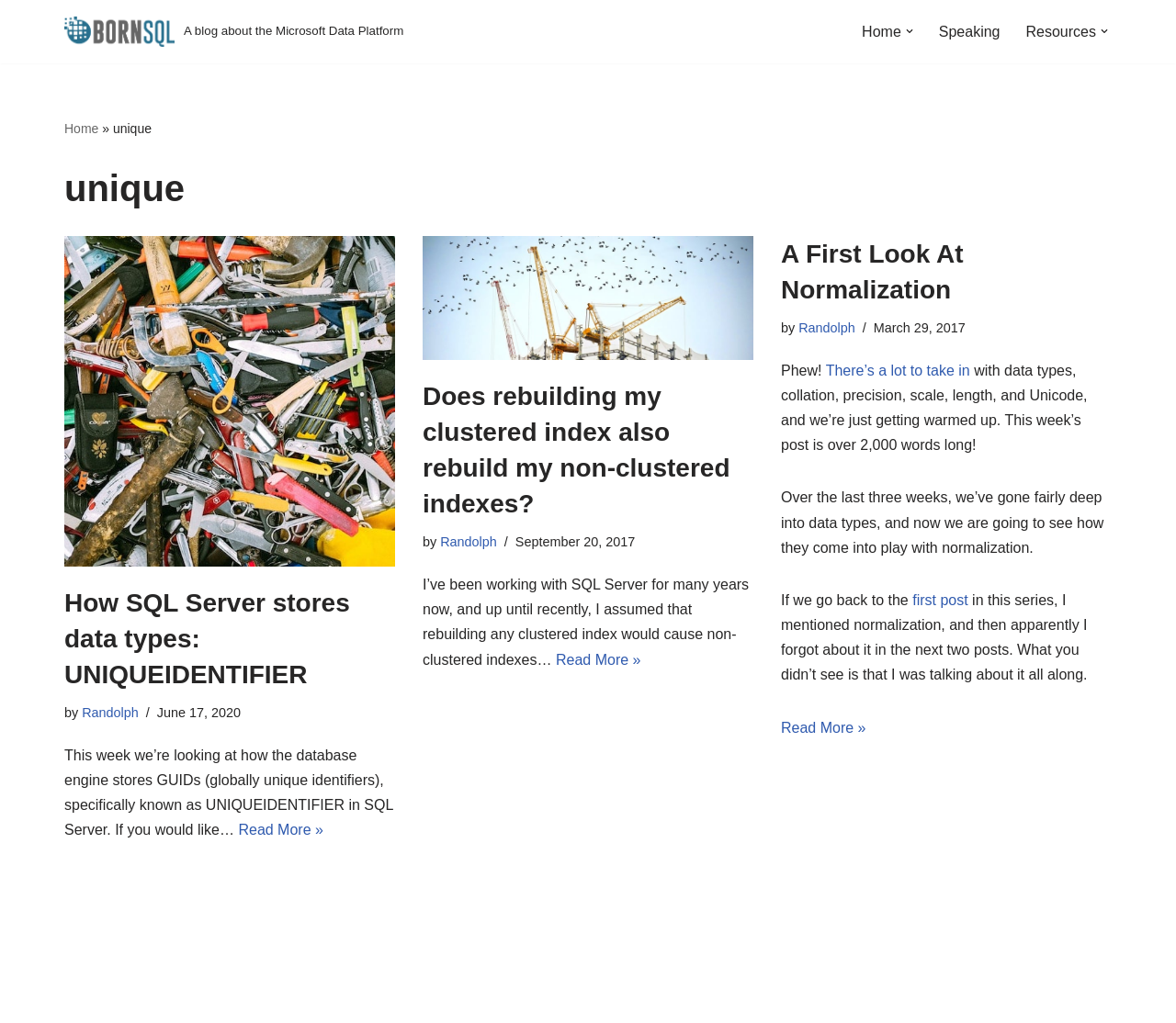What is the name of the blog?
Based on the image, answer the question with a single word or brief phrase.

Born SQL